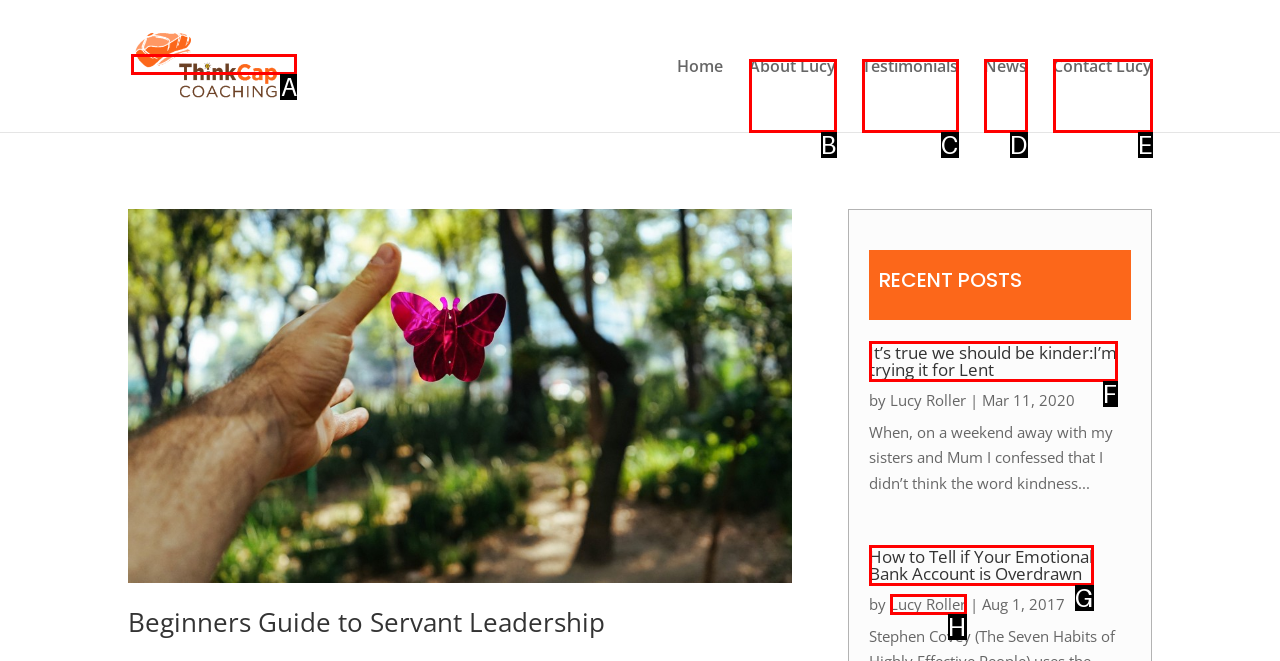Identify the HTML element that should be clicked to accomplish the task: go to ThinkCap Coaching homepage
Provide the option's letter from the given choices.

A